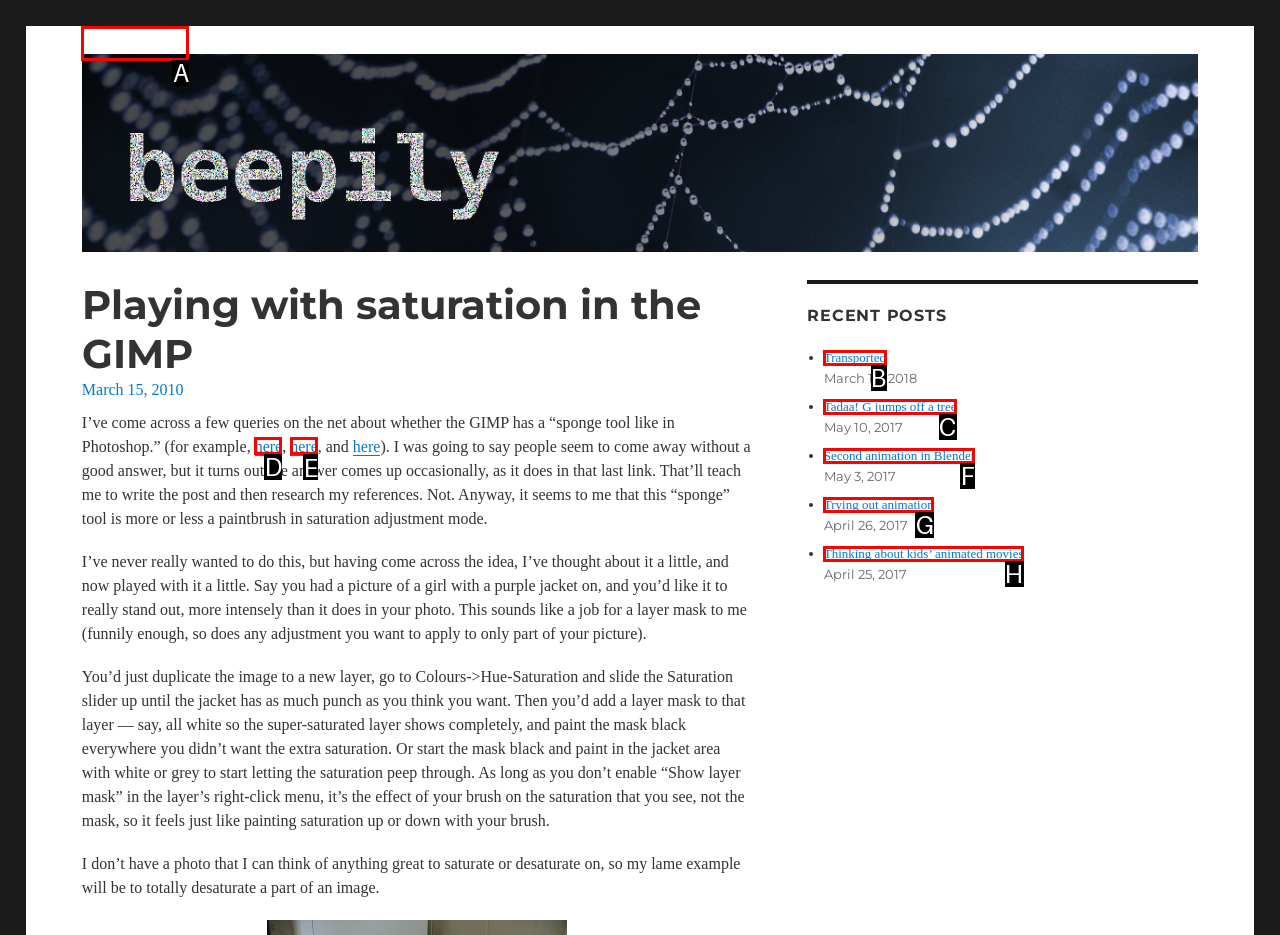Given the task: Follow the link to the example 'here', point out the letter of the appropriate UI element from the marked options in the screenshot.

D